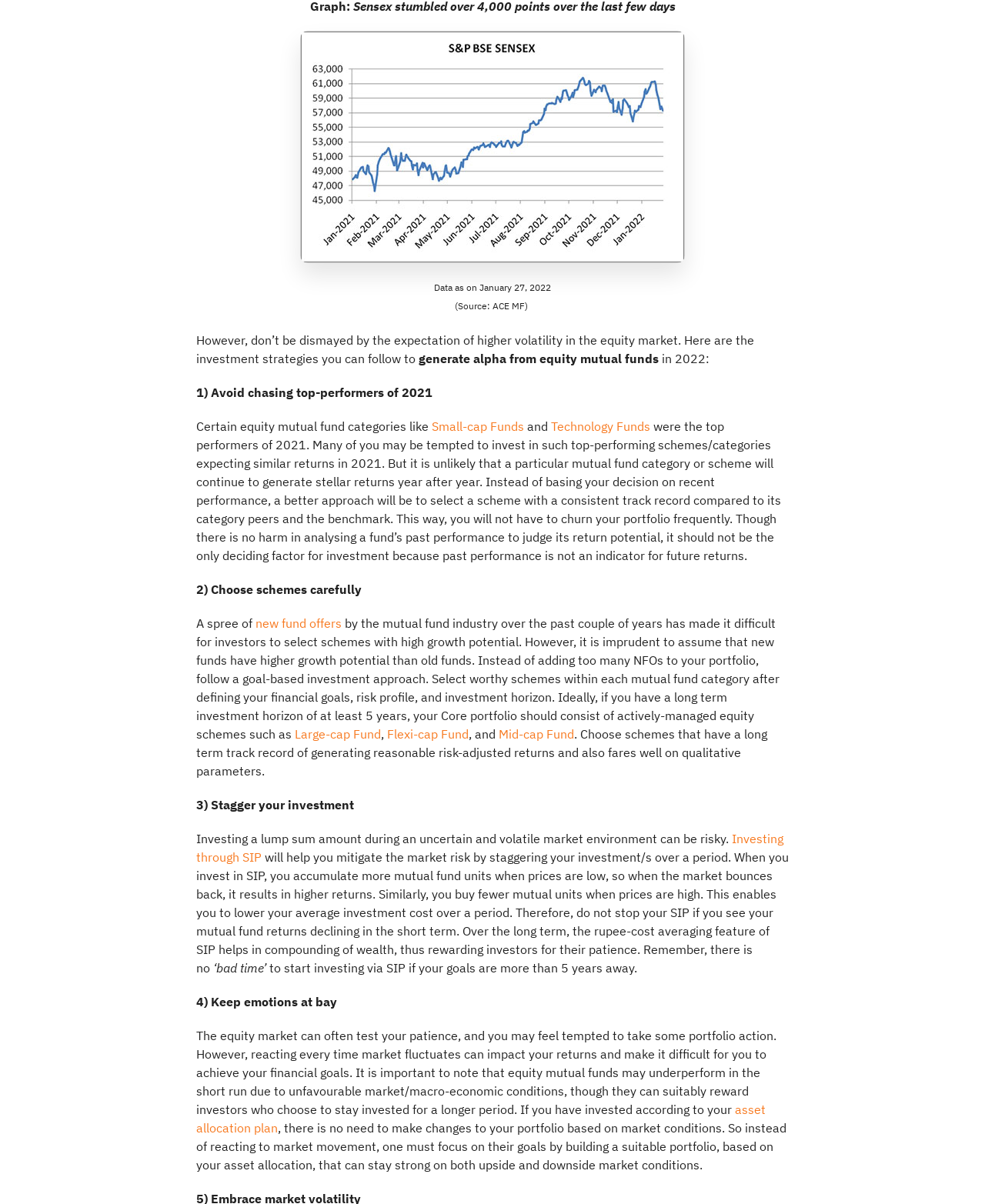What should investors do when the equity market fluctuates?
Refer to the image and give a detailed response to the question.

The webpage advises investors to keep emotions at bay and not react to market fluctuations. Instead, they should focus on their goals by building a suitable portfolio that can stay strong on both upside and downside market conditions.